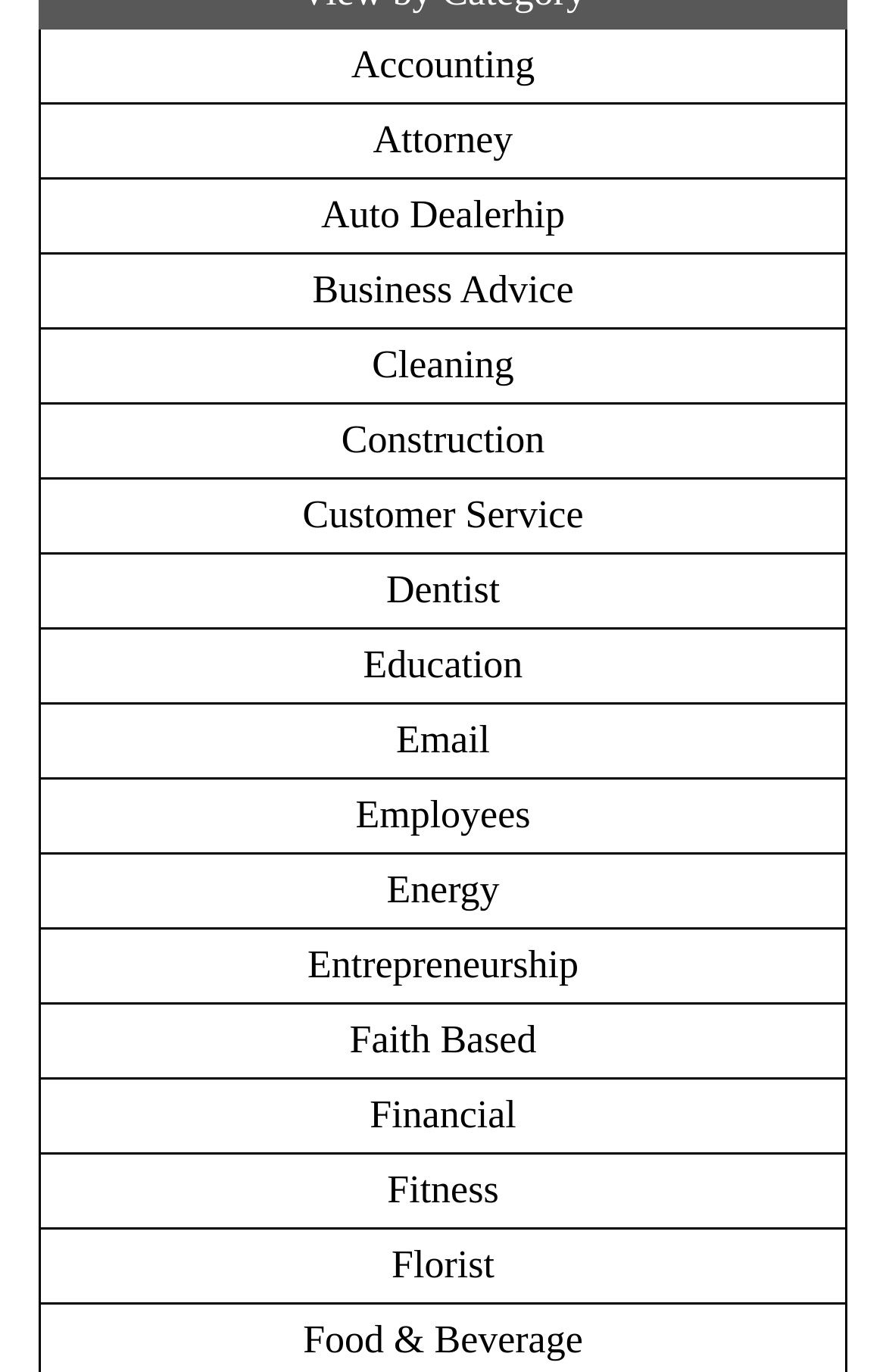How many categories are listed on this webpage?
Please answer the question with as much detail and depth as you can.

I counted the number of LayoutTableCell elements, each of which contains a category name and a link. There are 20 such elements, indicating that there are 20 categories listed on this webpage.